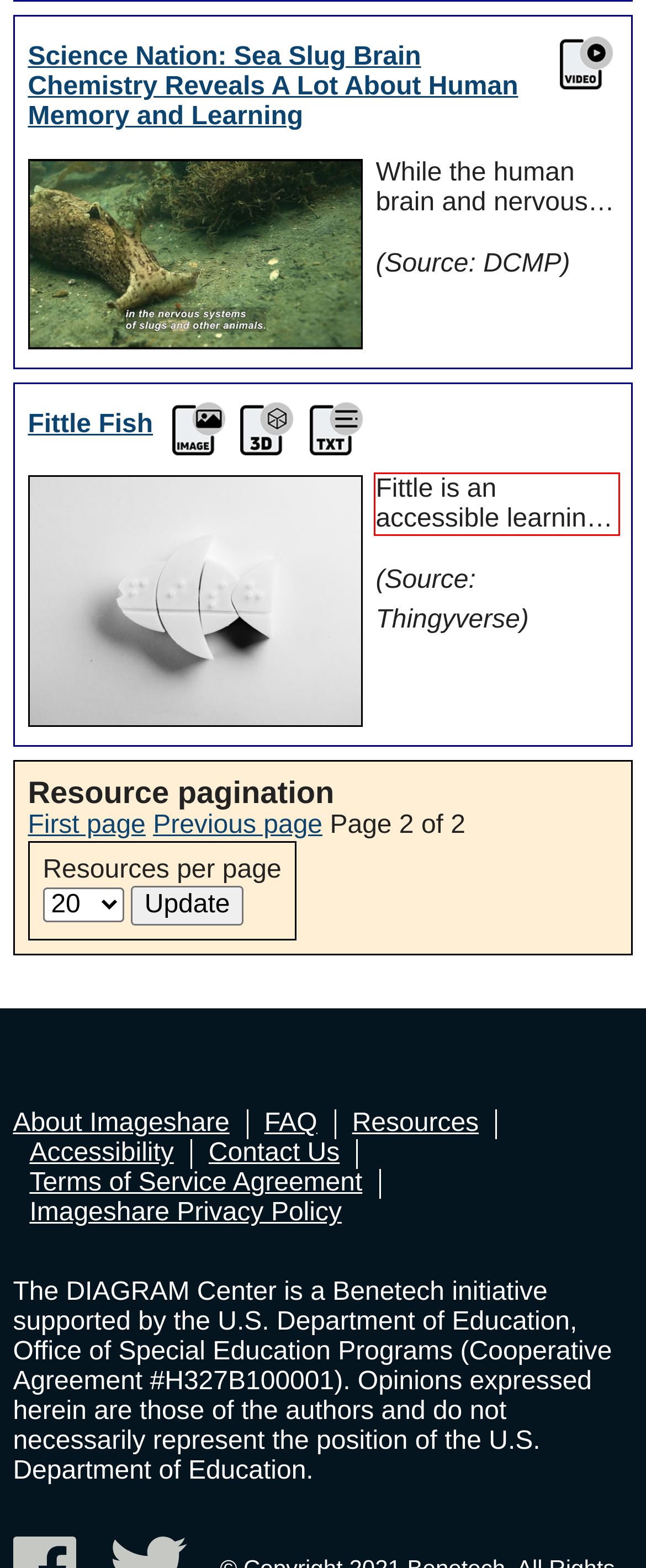Within the screenshot of a webpage, identify the red bounding box and perform OCR to capture the text content it contains.

Fittle is an accessible learning toolset for visually challenged kids, in the form of a playful puzzle. By feeling braille letters embossed on the word blocks, and then feeling the shape that s/he has fit together, the kid can touch what the object might feel like in real.